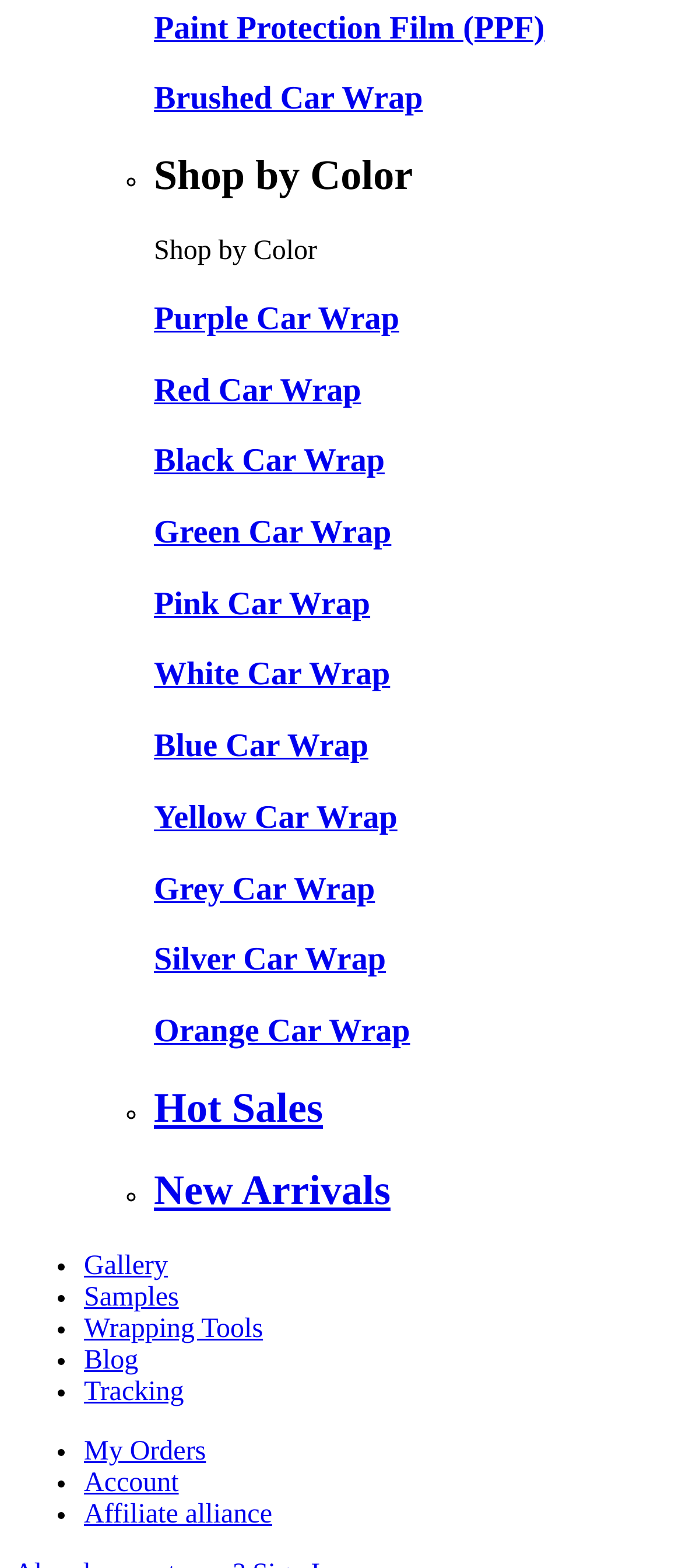Find the bounding box coordinates of the element to click in order to complete this instruction: "View Paint Protection Film (PPF)". The bounding box coordinates must be four float numbers between 0 and 1, denoted as [left, top, right, bottom].

[0.226, 0.006, 0.799, 0.03]